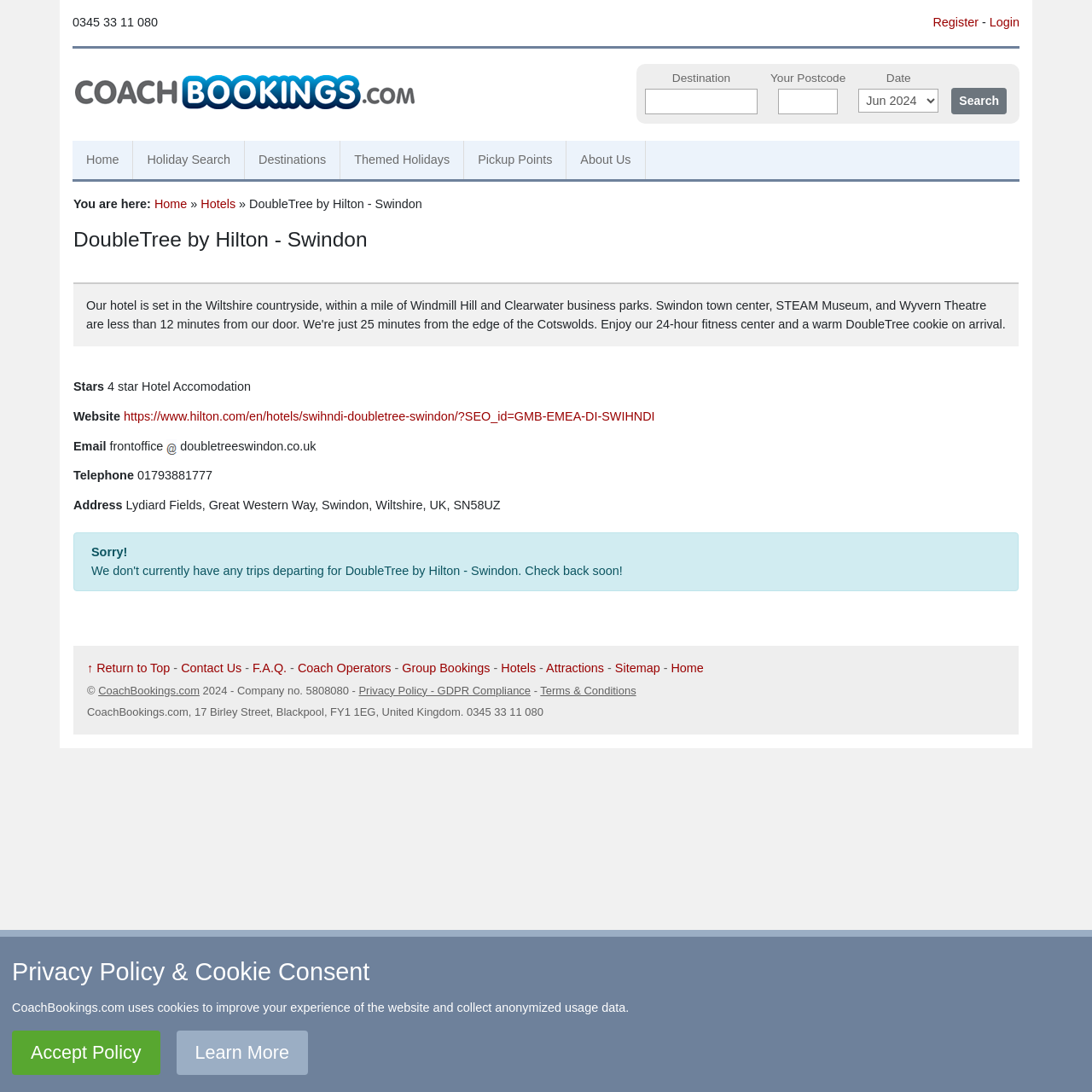How many stars does the hotel have?
Look at the screenshot and give a one-word or phrase answer.

4